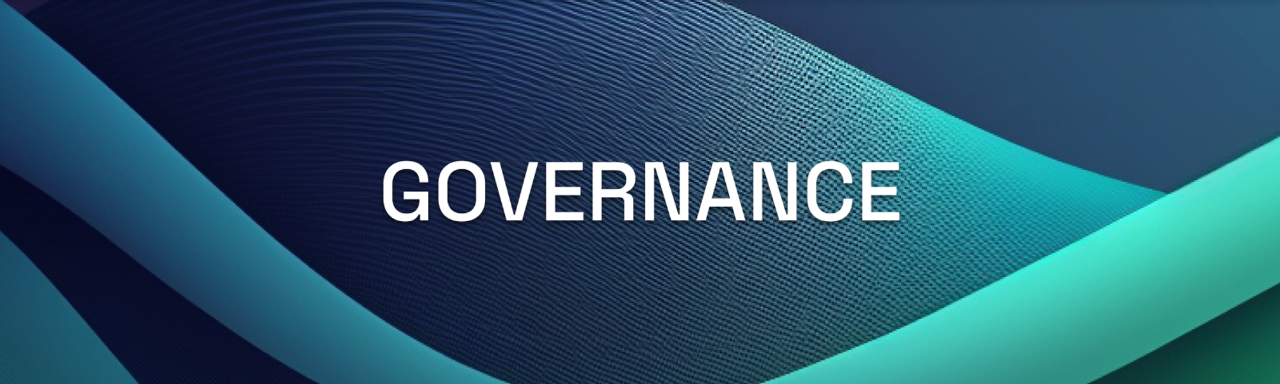What is the tone of the visual?
From the details in the image, provide a complete and detailed answer to the question.

The tone of the visual is empowering, inviting individuals to take part in shaping the future of the platform by voicing their opinions and driving community decisions.